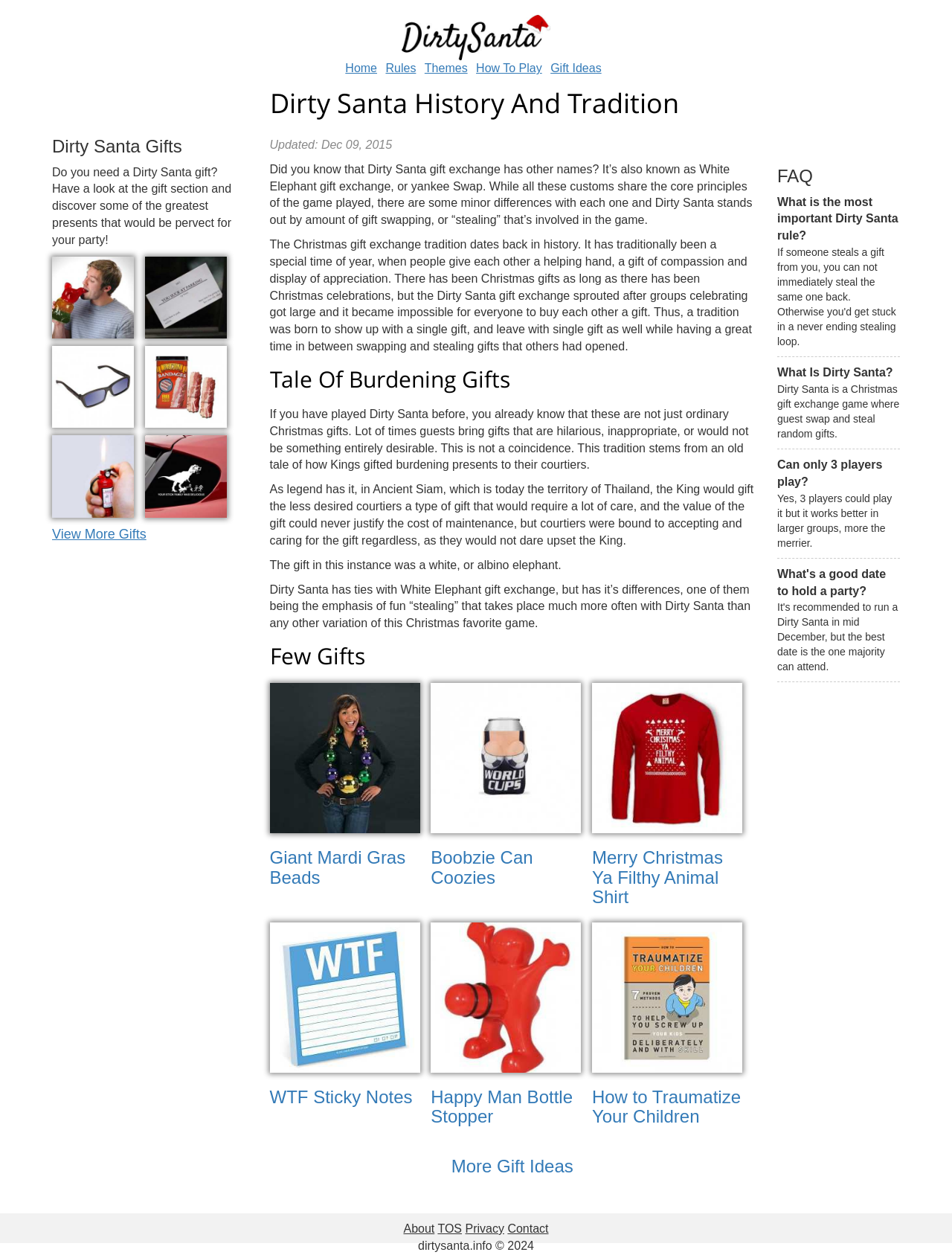Respond with a single word or short phrase to the following question: 
What is the name of the section that provides answers to frequently asked questions?

FAQ